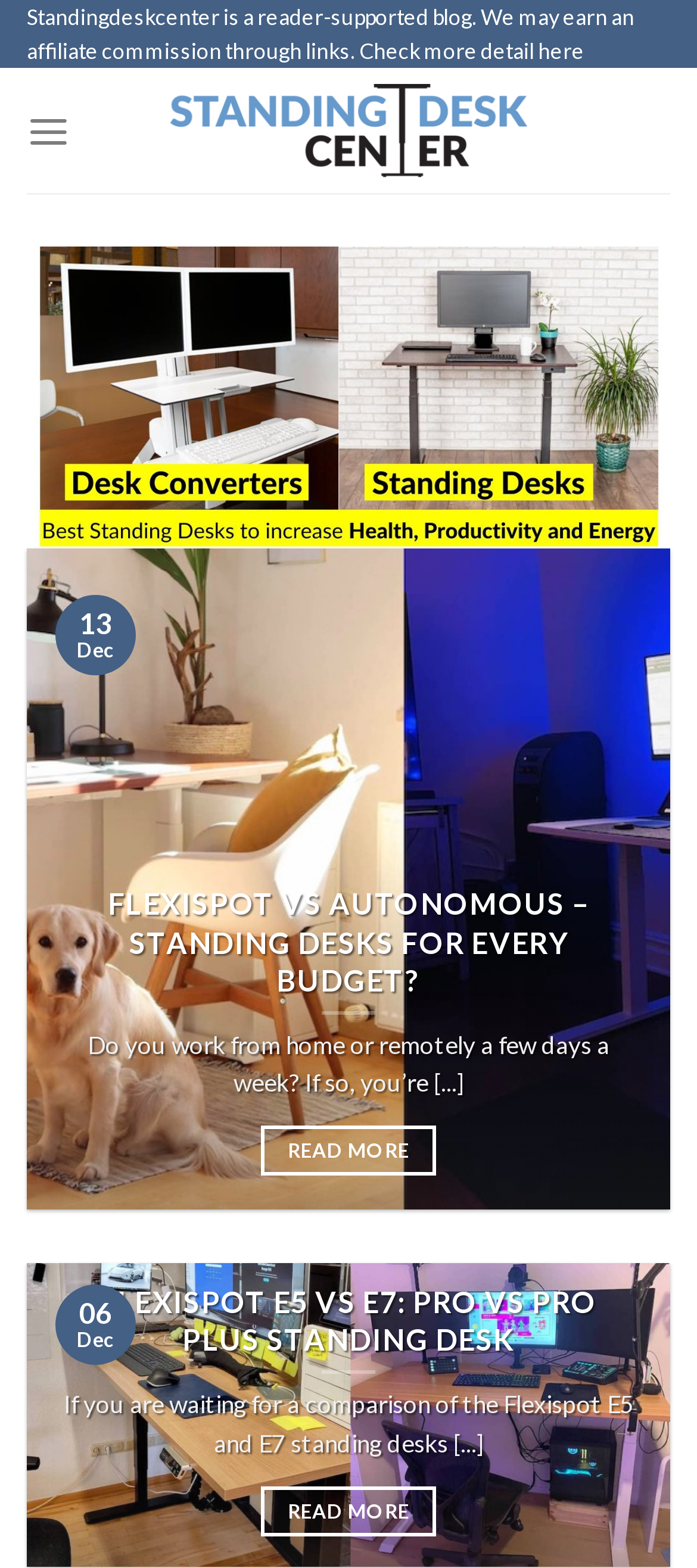Find the bounding box of the UI element described as follows: "Read More".

[0.374, 0.948, 0.626, 0.98]